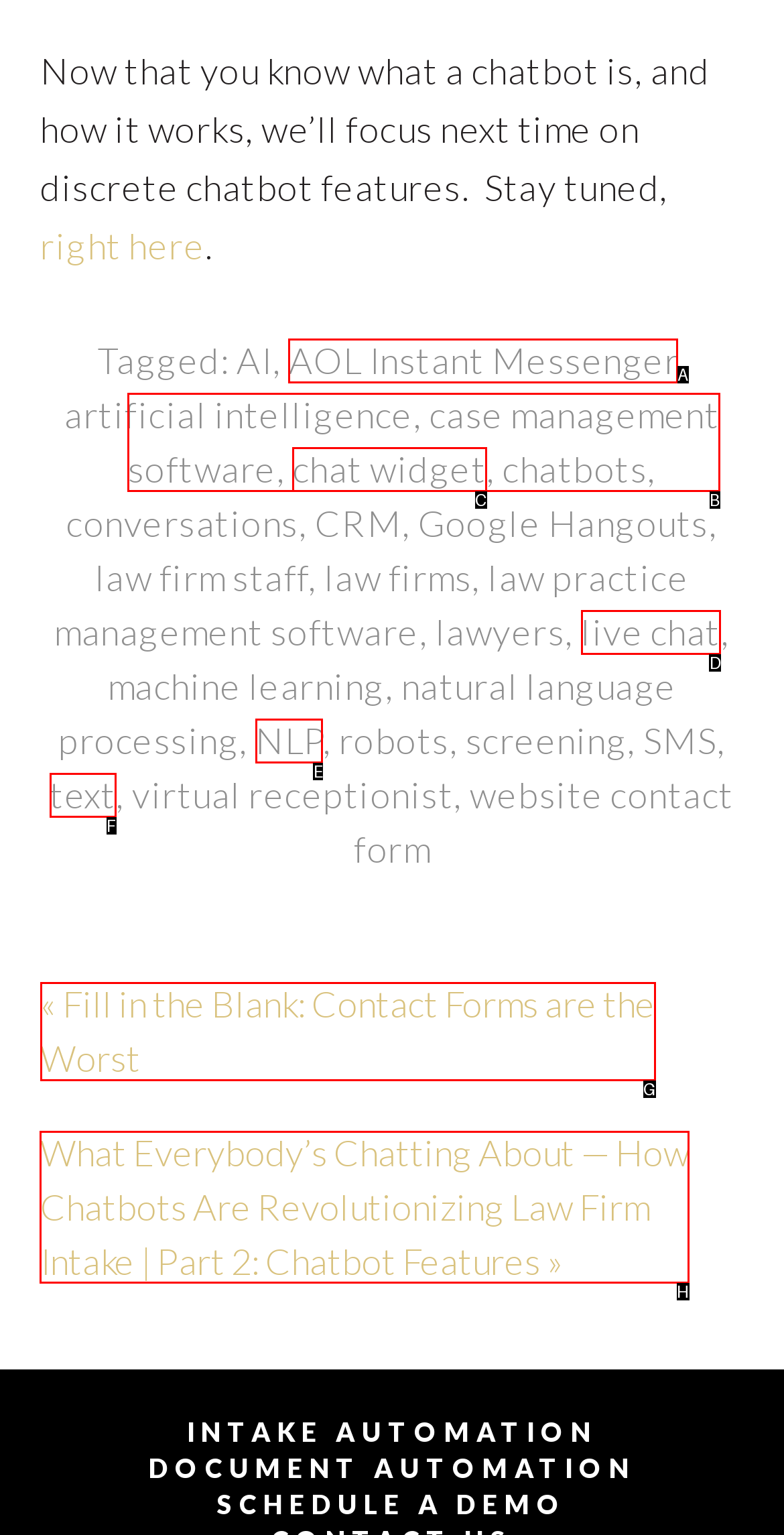Identify the correct UI element to click on to achieve the following task: Explore the features of chatbots in law firms Respond with the corresponding letter from the given choices.

H